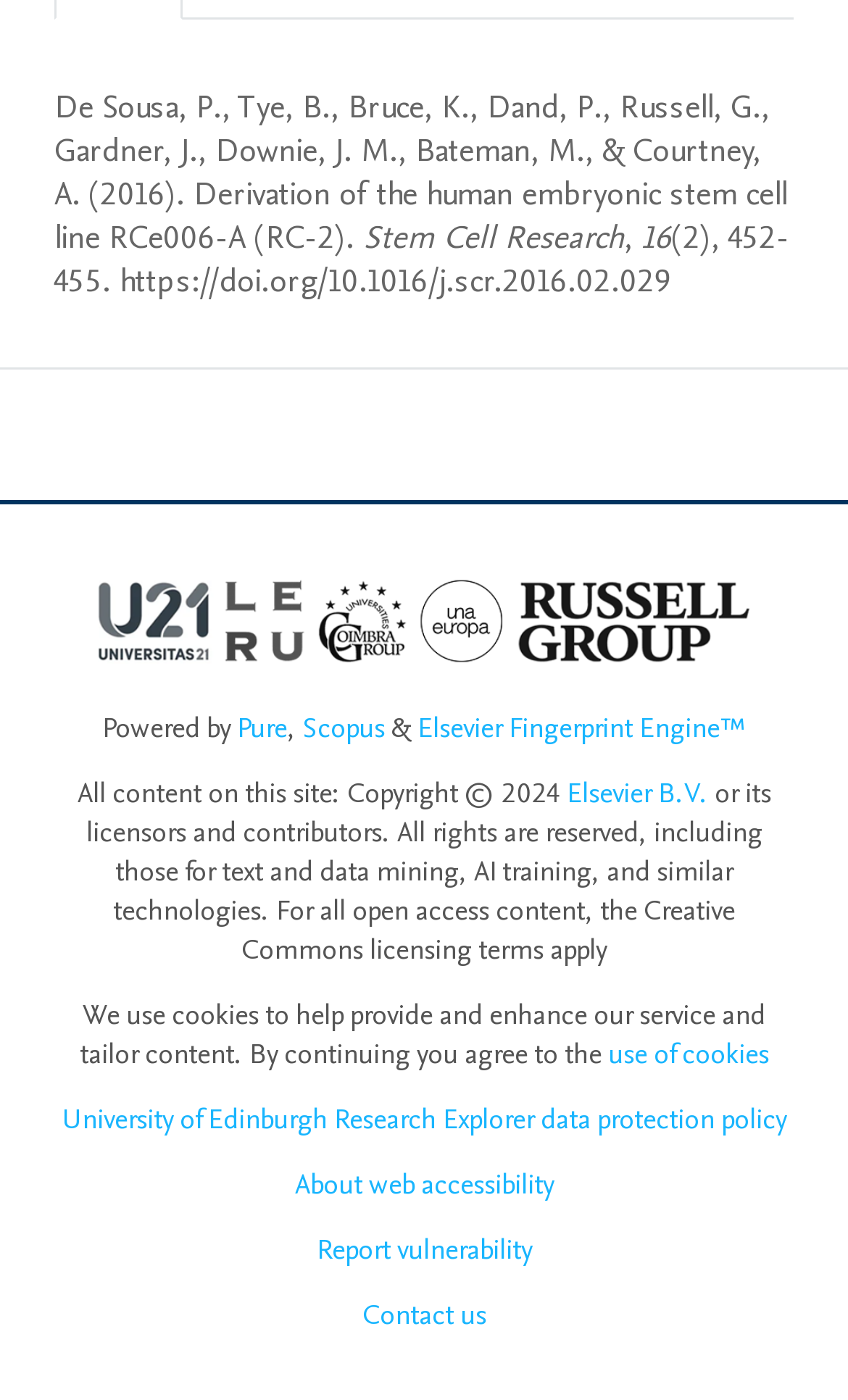Answer the following query concisely with a single word or phrase:
What is the DOI of the research paper?

https://doi.org/10.1016/j.scr.2016.02.029